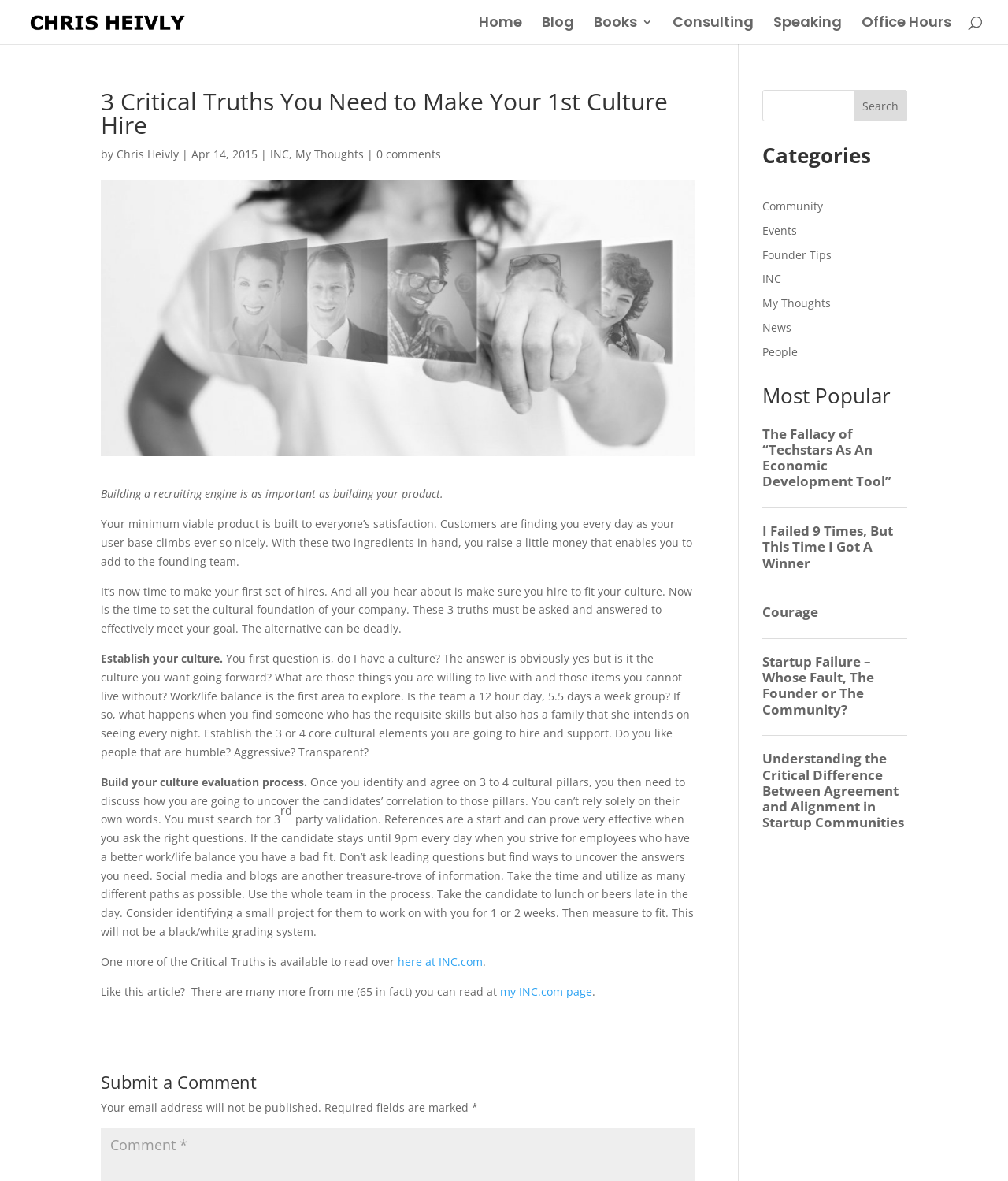Given the webpage screenshot and the description, determine the bounding box coordinates (top-left x, top-left y, bottom-right x, bottom-right y) that define the location of the UI element matching this description: here at INC.com

[0.395, 0.808, 0.479, 0.82]